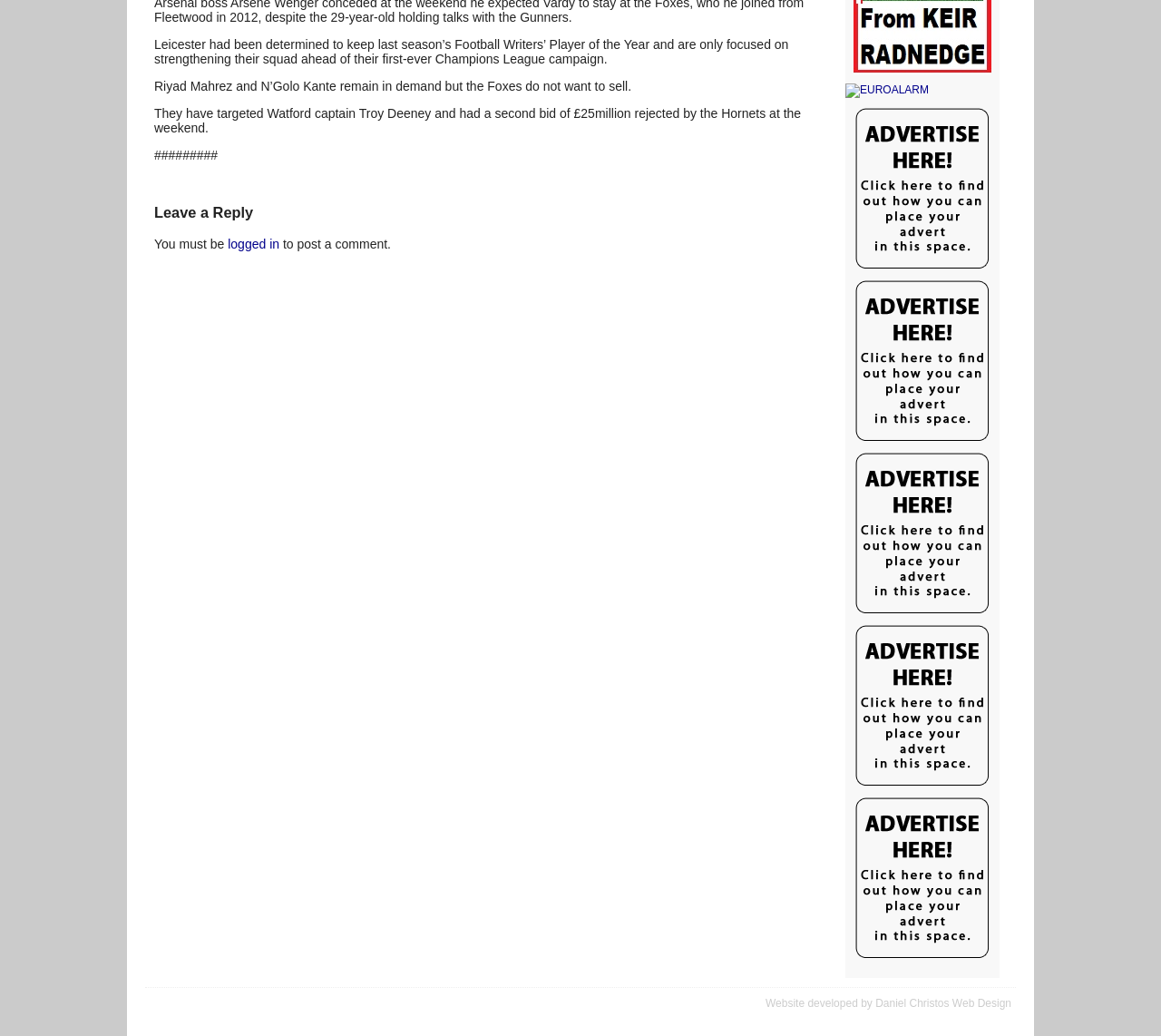Provide the bounding box coordinates of the HTML element this sentence describes: "Shop". The bounding box coordinates consist of four float numbers between 0 and 1, i.e., [left, top, right, bottom].

None